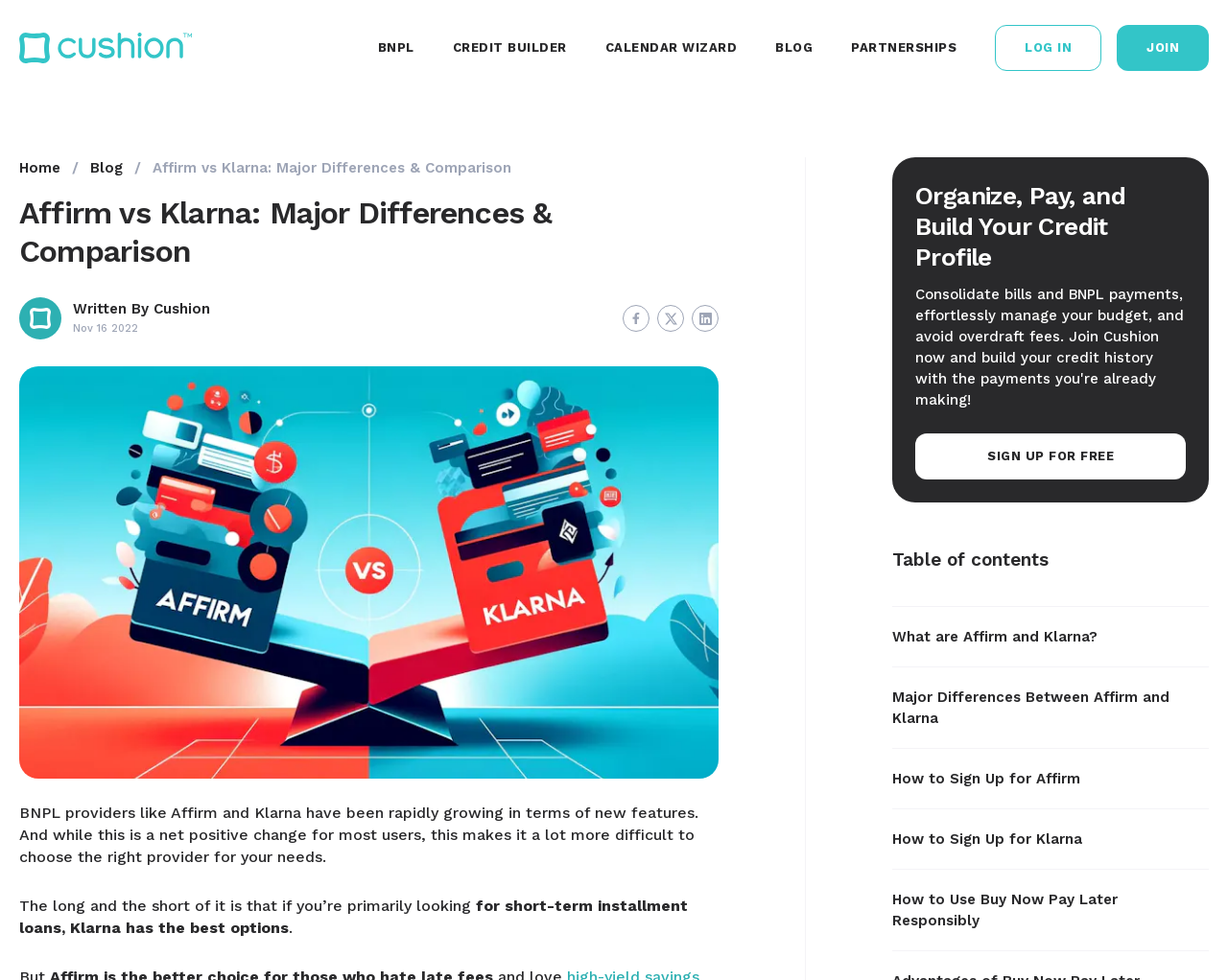Provide a brief response to the question below using one word or phrase:
What is the logo on the top left corner?

Cushion logo